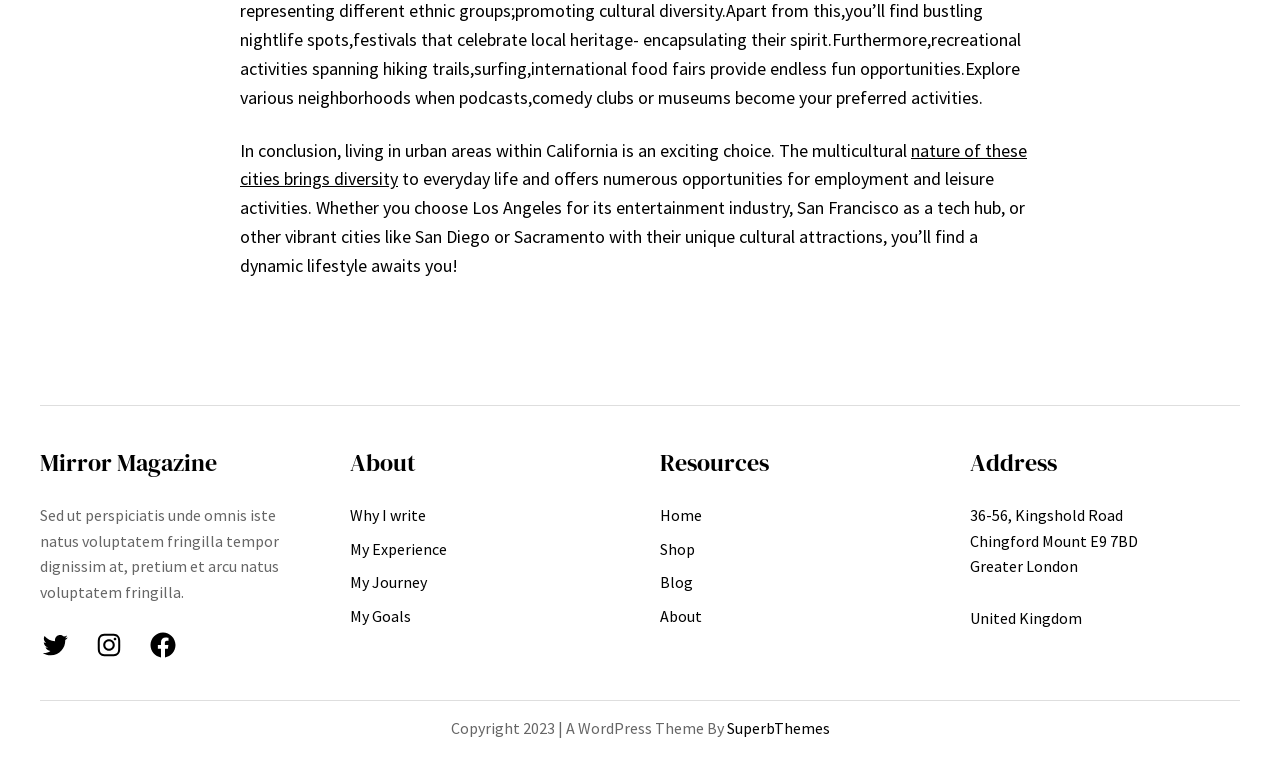Locate the bounding box coordinates of the clickable part needed for the task: "Follow on Twitter".

[0.031, 0.811, 0.055, 0.85]